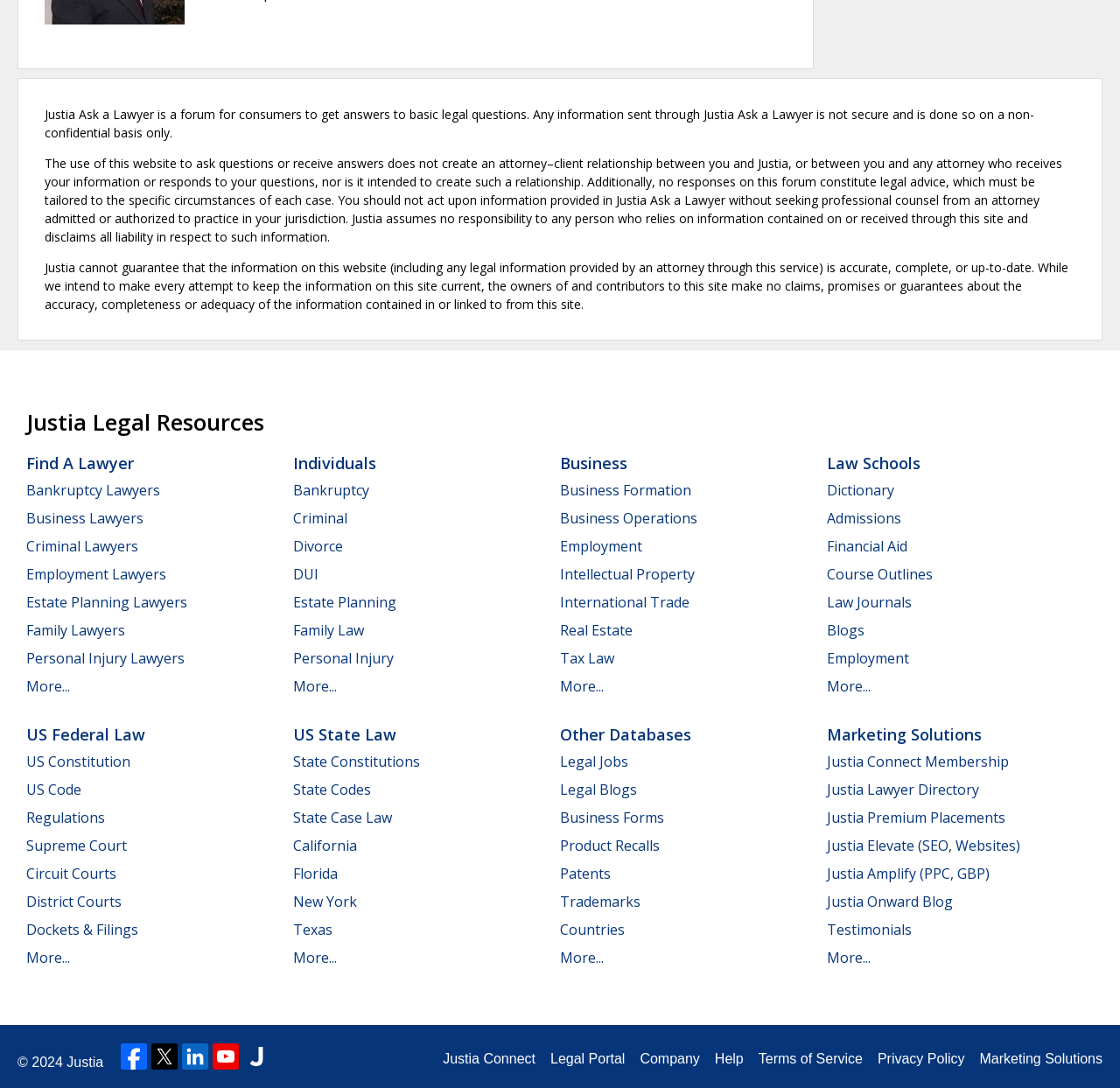What social media platforms is Justia present on?
Answer the question with a single word or phrase by looking at the picture.

Facebook and Twitter